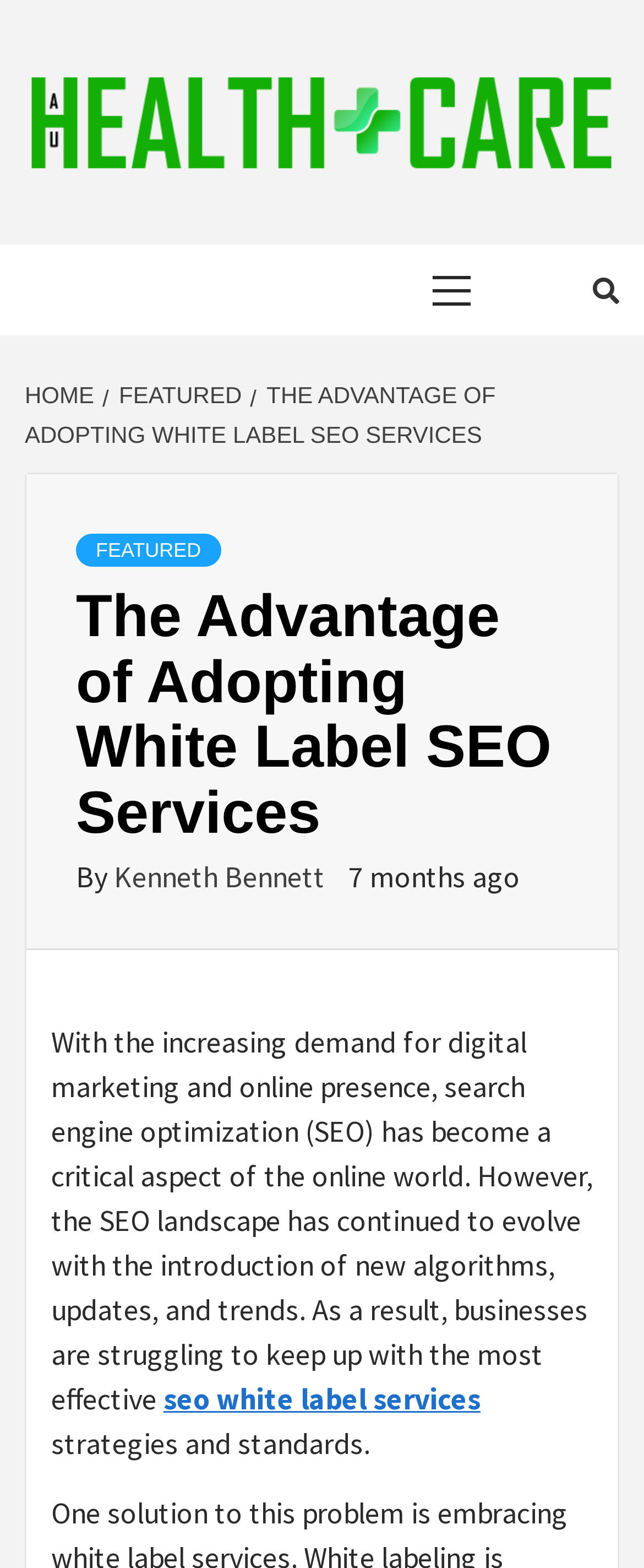What is the category of the current page?
Examine the webpage screenshot and provide an in-depth answer to the question.

I determined the category by looking at the breadcrumbs section, where it says 'HOME / FEATURED / THE ADVANTAGE OF ADOPTING WHITE LABEL SEO SERVICES'.